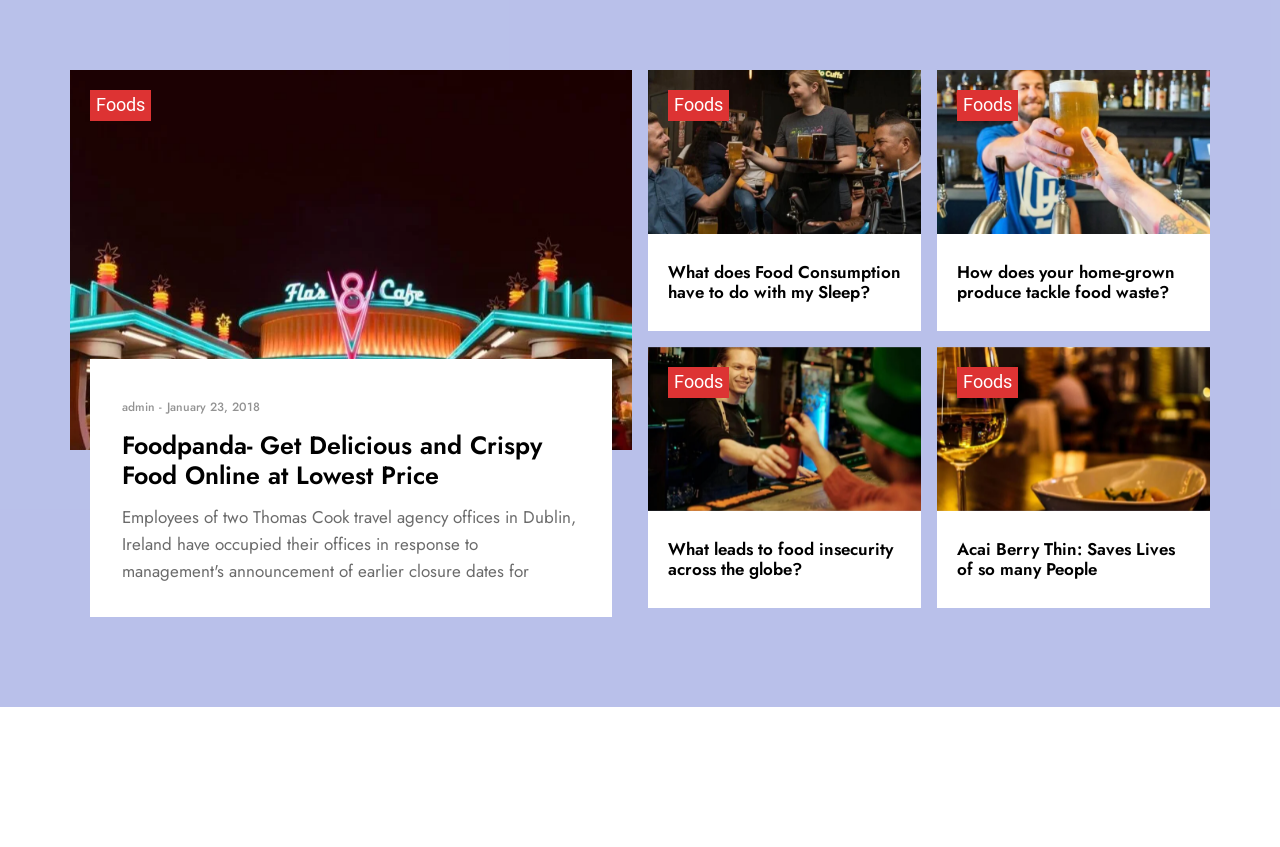Please locate the UI element described by "Foods" and provide its bounding box coordinates.

[0.07, 0.106, 0.118, 0.143]